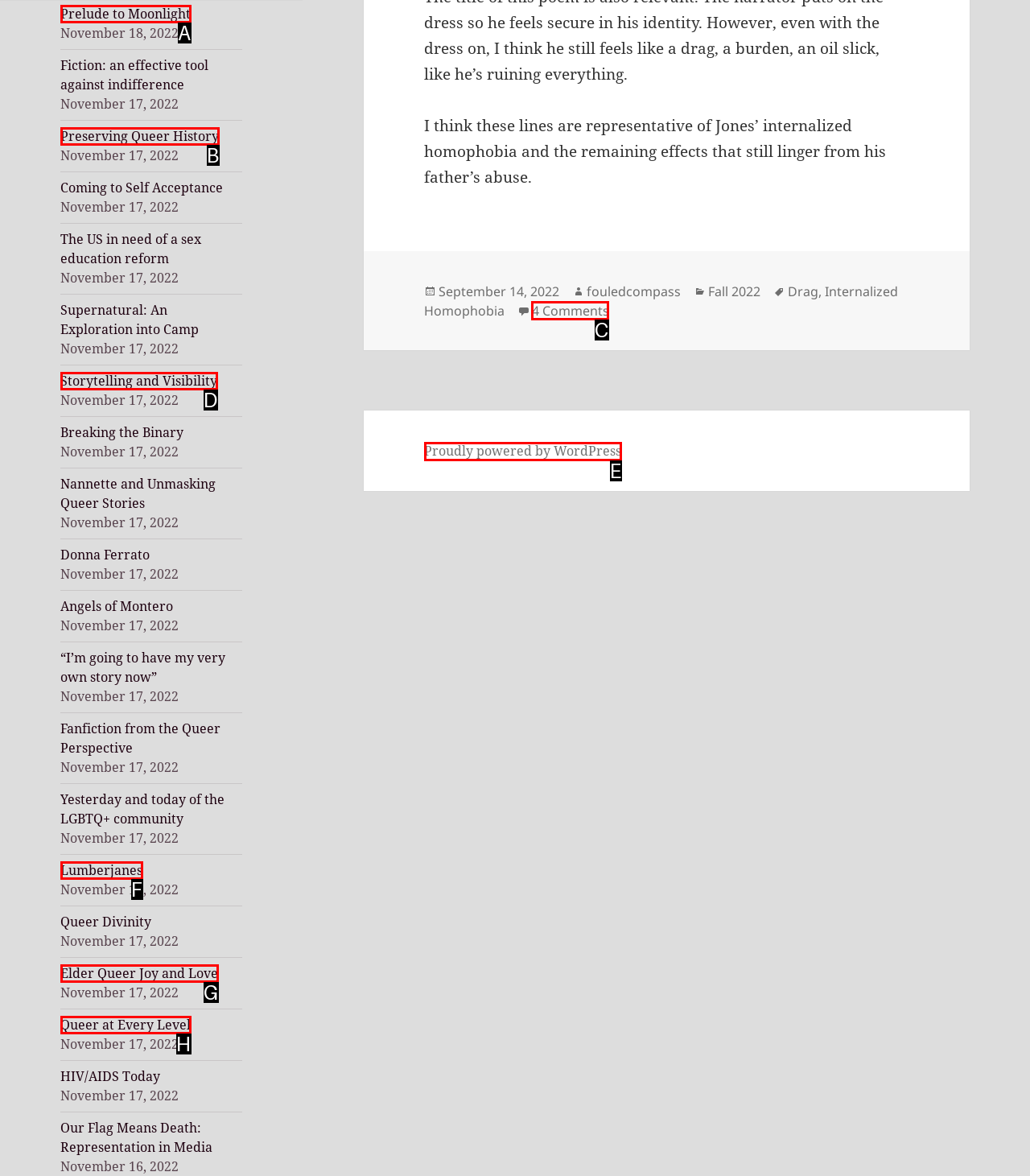Choose the HTML element you need to click to achieve the following task: Check '4 Comments on Don’t Be a “Drag”'
Respond with the letter of the selected option from the given choices directly.

C